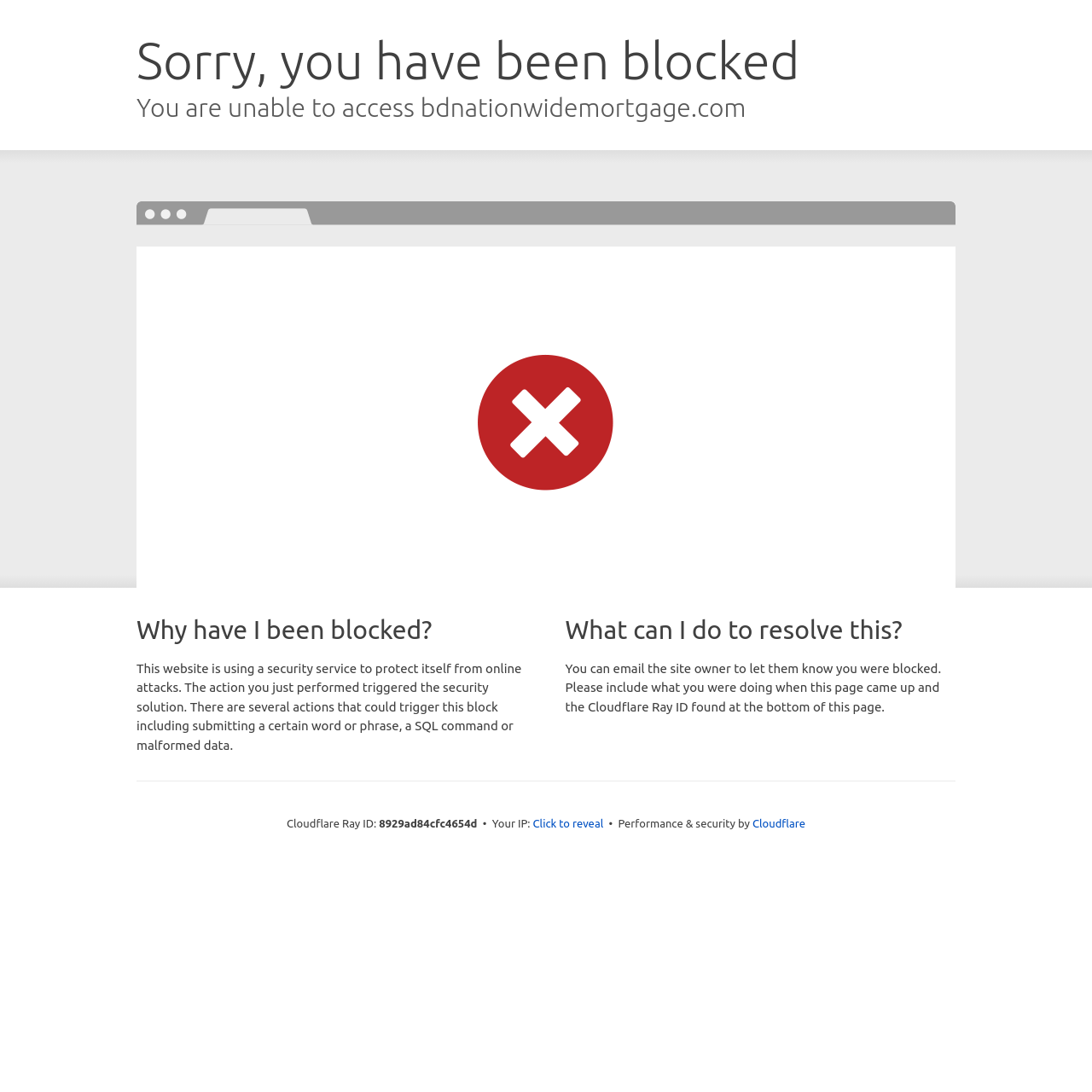What is providing performance and security to the website?
Can you offer a detailed and complete answer to this question?

Cloudflare is providing performance and security to the website, as stated in the text 'Performance & security by Cloudflare'.